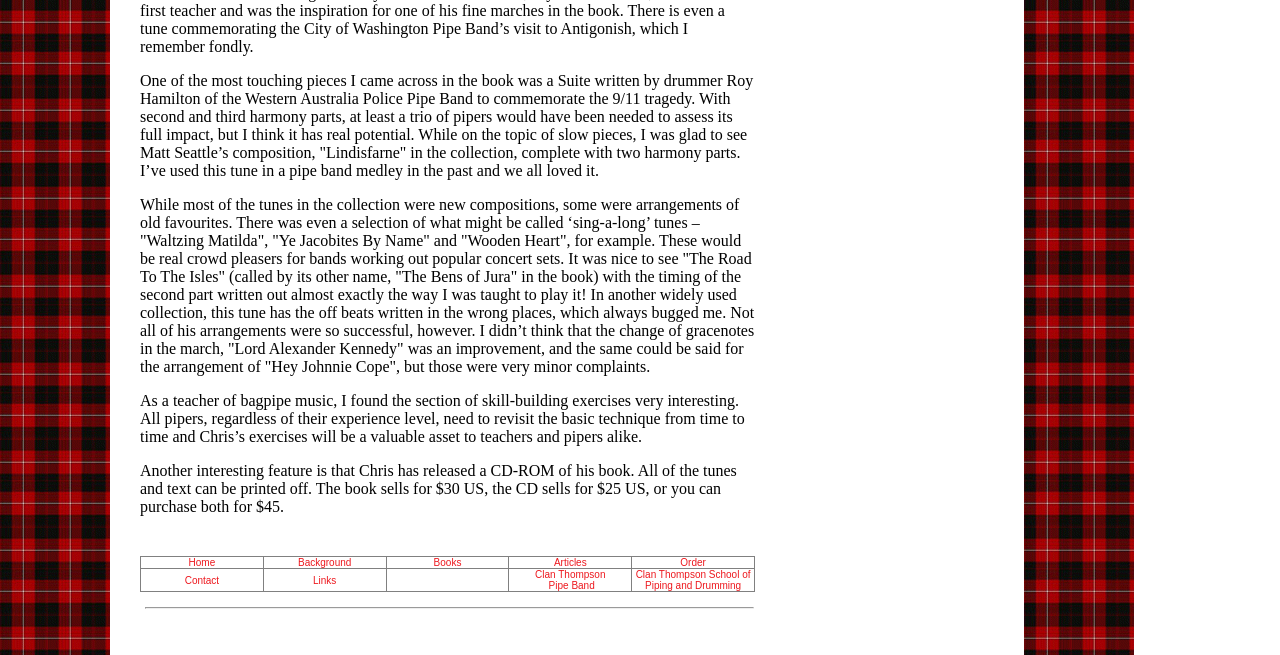Locate the bounding box coordinates of the area where you should click to accomplish the instruction: "Learn about Clan Thompson Pipe Band".

[0.398, 0.868, 0.494, 0.903]